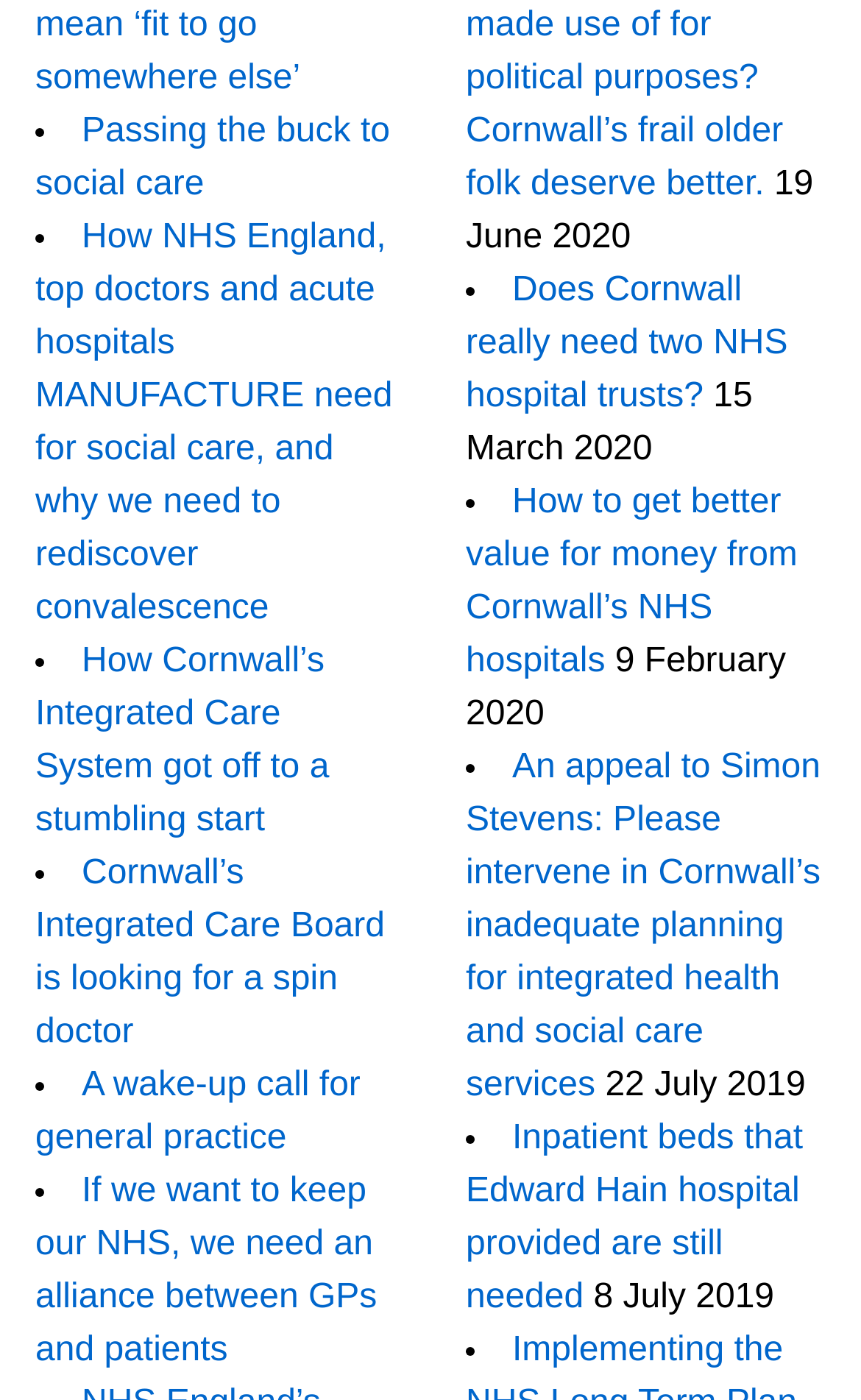Locate the coordinates of the bounding box for the clickable region that fulfills this instruction: "Read the article 'How NHS England, top doctors and acute hospitals MANUFACTURE need for social care, and why we need to rediscover convalescence'".

[0.041, 0.156, 0.456, 0.448]